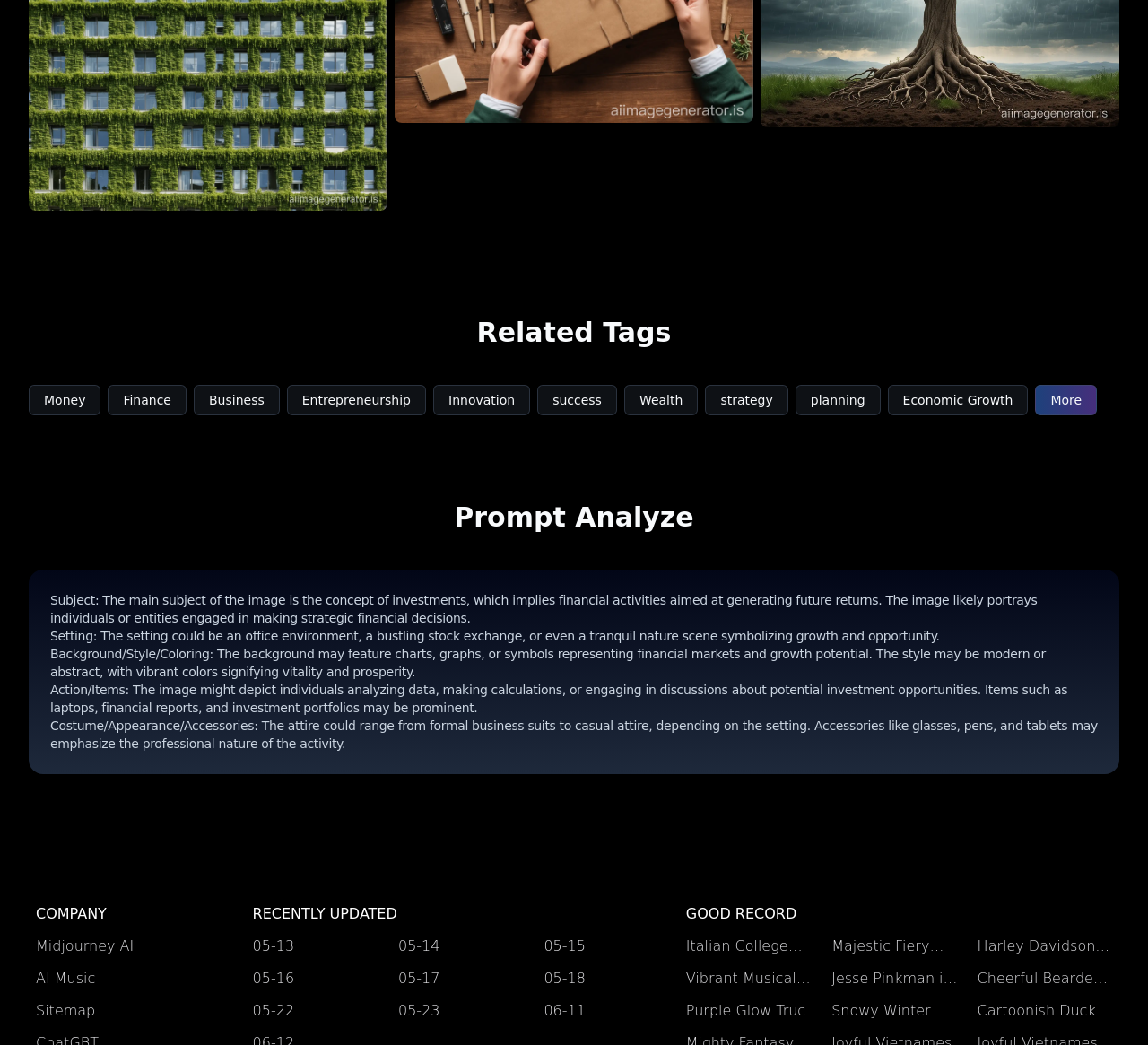Please locate the bounding box coordinates of the element that should be clicked to achieve the given instruction: "Click on the 'Money' link".

[0.025, 0.369, 0.088, 0.398]